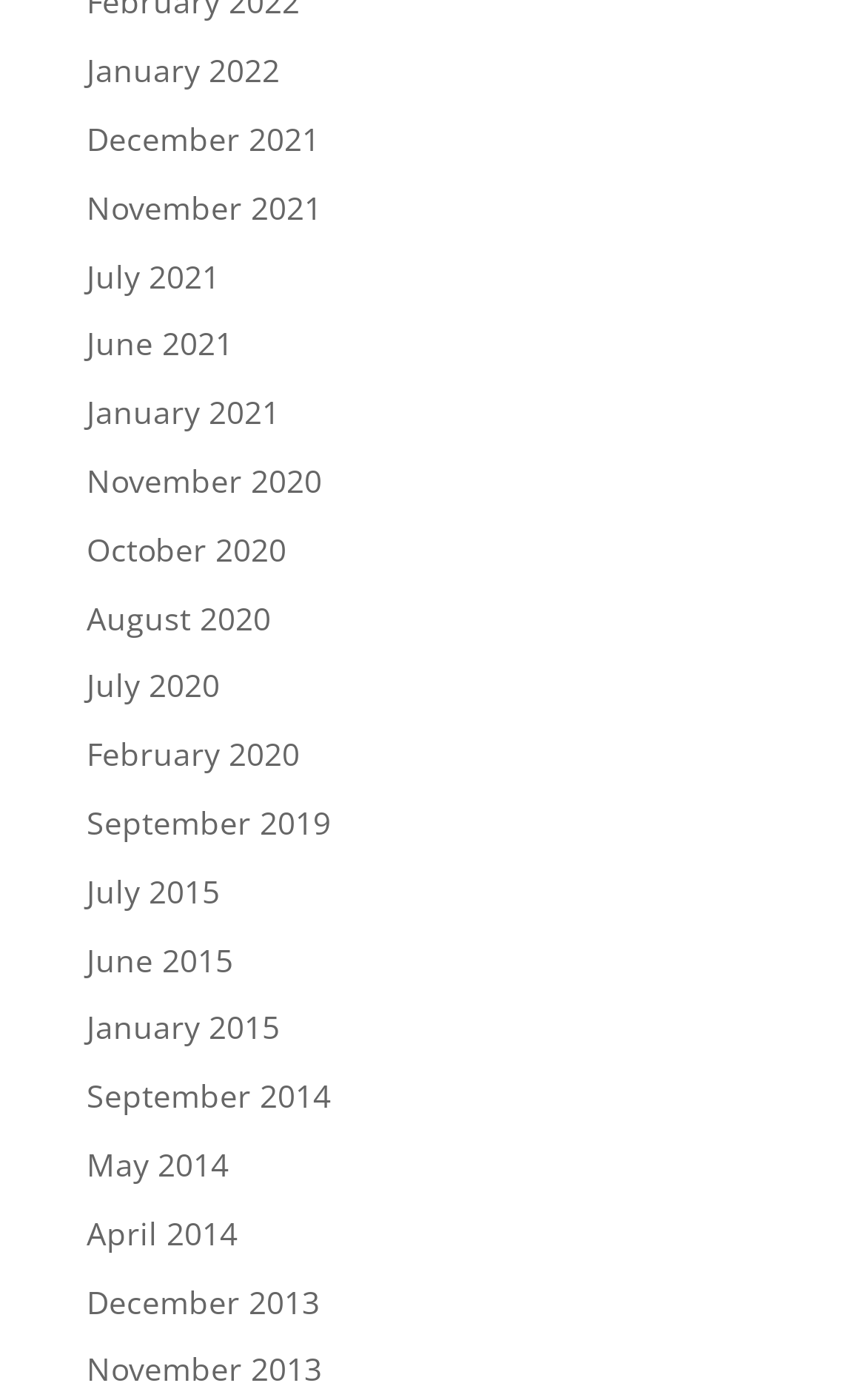Answer the following in one word or a short phrase: 
How many months are available in the year 2021?

3